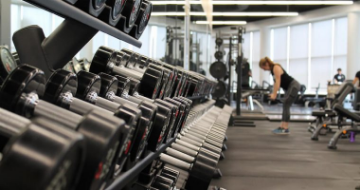Generate a detailed caption for the image.

A well-equipped gym interior features an extensive range of dumbbells neatly organized on a rack, showcasing weights that invite an engaging workout. In the background, a dedicated individual performs a strength training exercise, emphasizing the gym’s vibrant atmosphere focused on fitness and well-being. The spacious environment is illuminated by natural light, highlighting the modern design and encouraging an active lifestyle. This image captures the essence of fitness culture, where individuals strive for personal improvement amidst a supportive community.